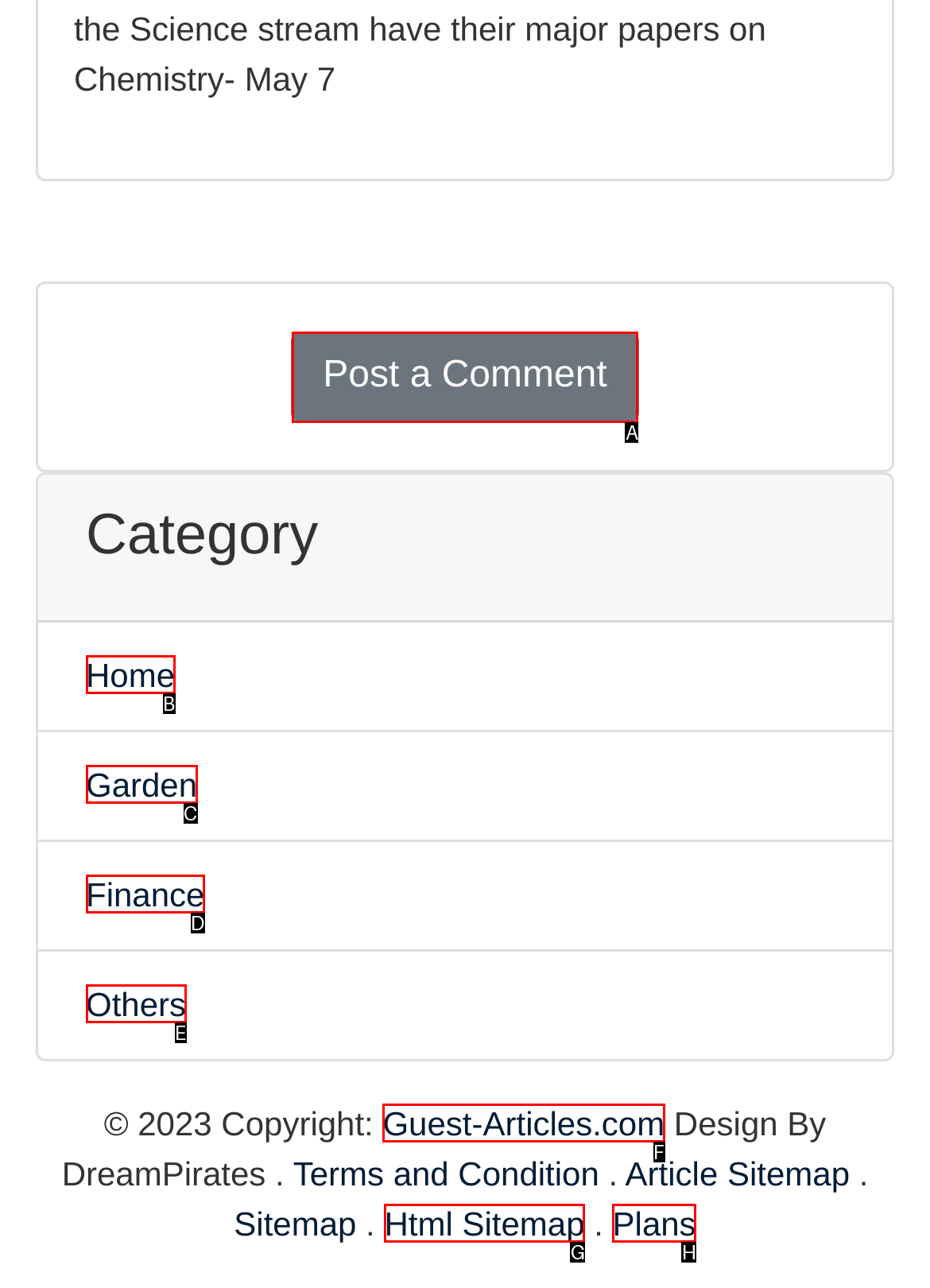Identify the option that best fits this description: Guest-Articles.com
Answer with the appropriate letter directly.

F